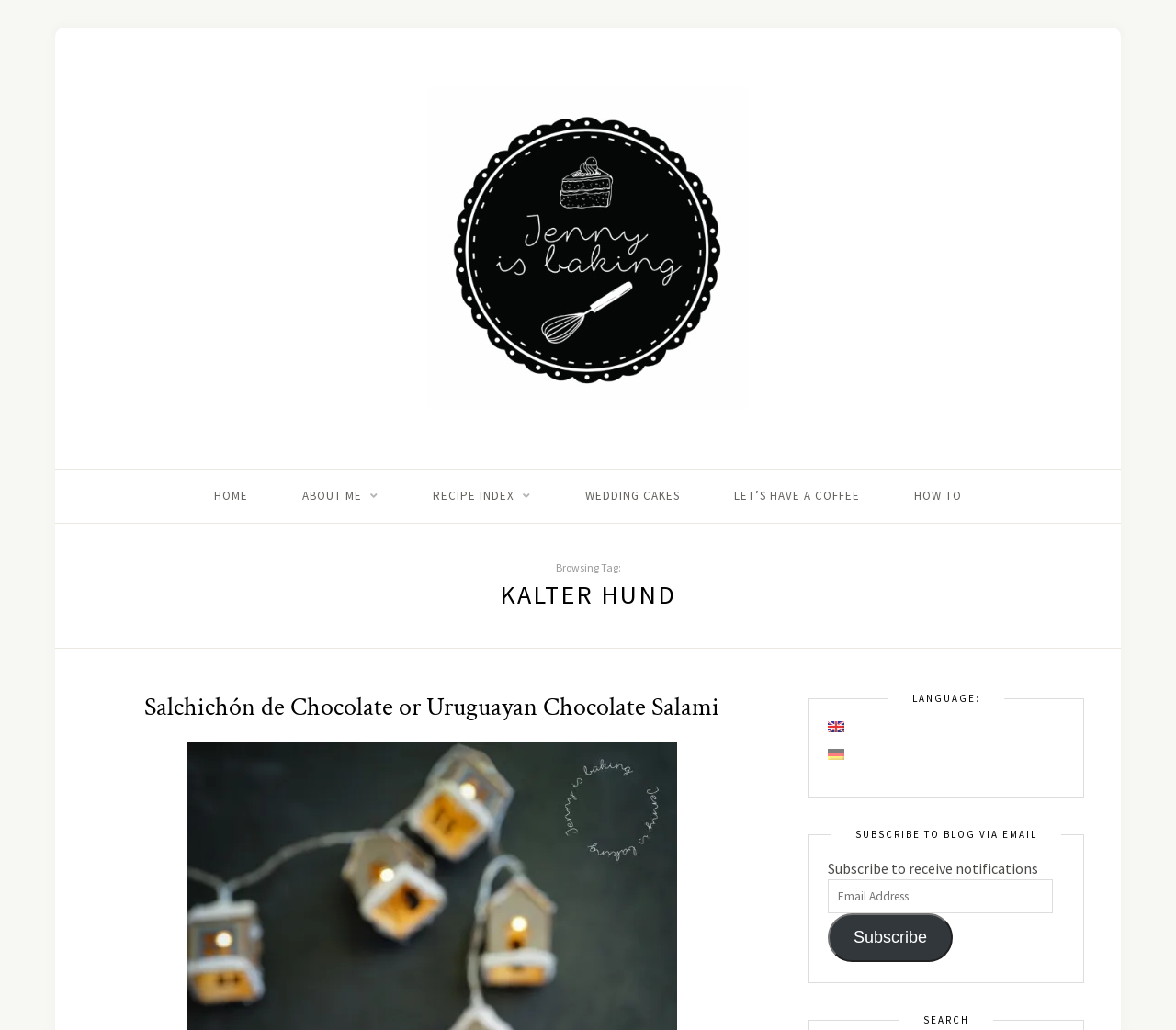Describe all the key features and sections of the webpage thoroughly.

The webpage is about Jenny's baking blog, specifically the "Kalter Hund Archives" section. At the top, there is a large heading "Jenny is baking" with a link and an image of the same name. Below this, there are six navigation links: "HOME", "ABOUT ME", "RECIPE INDEX", "WEDDING CAKES", "LET'S HAVE A COFFEE", and "HOW TO", arranged horizontally across the page.

Further down, there is a section with a heading "Browsing Tag:" followed by a larger heading "KALTER HUND". Below this, there is a subheading "Salchichón de Chocolate or Uruguayan Chocolate Salami" with a link to the same article.

To the right of the "KALTER HUND" section, there are three columns of links and text. The top column has a heading "LANGUAGE:" with links to English and German language options. The middle column has a heading "SUBSCRIBE TO BLOG VIA EMAIL" with a text box to enter an email address and a "Subscribe" button. The bottom column has a heading "SEARCH" with no visible search box or input field.

Overall, the webpage appears to be a blog archive page with navigation links, a featured article, and subscription and search options.